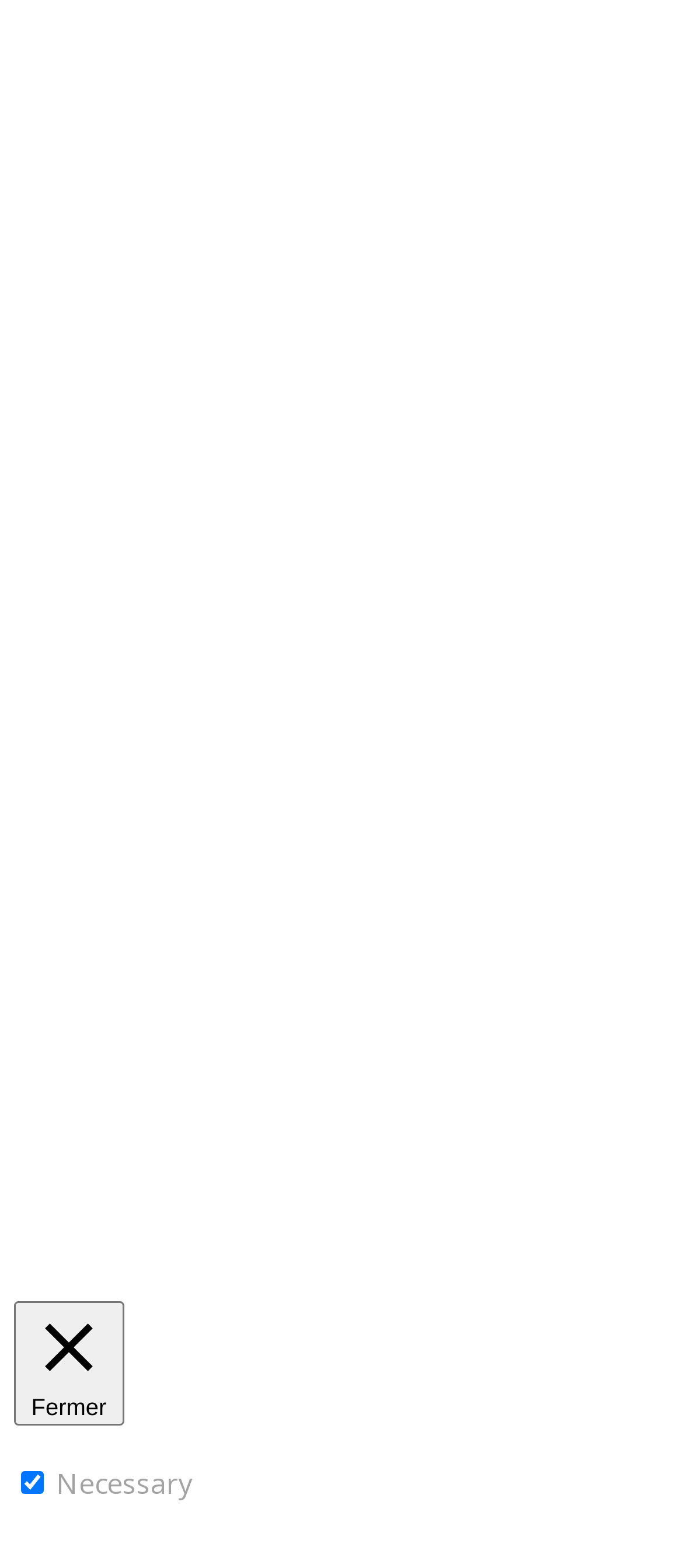What is the address of the institute?
Relying on the image, give a concise answer in one word or a brief phrase.

35 rue de gergovie Paris 14